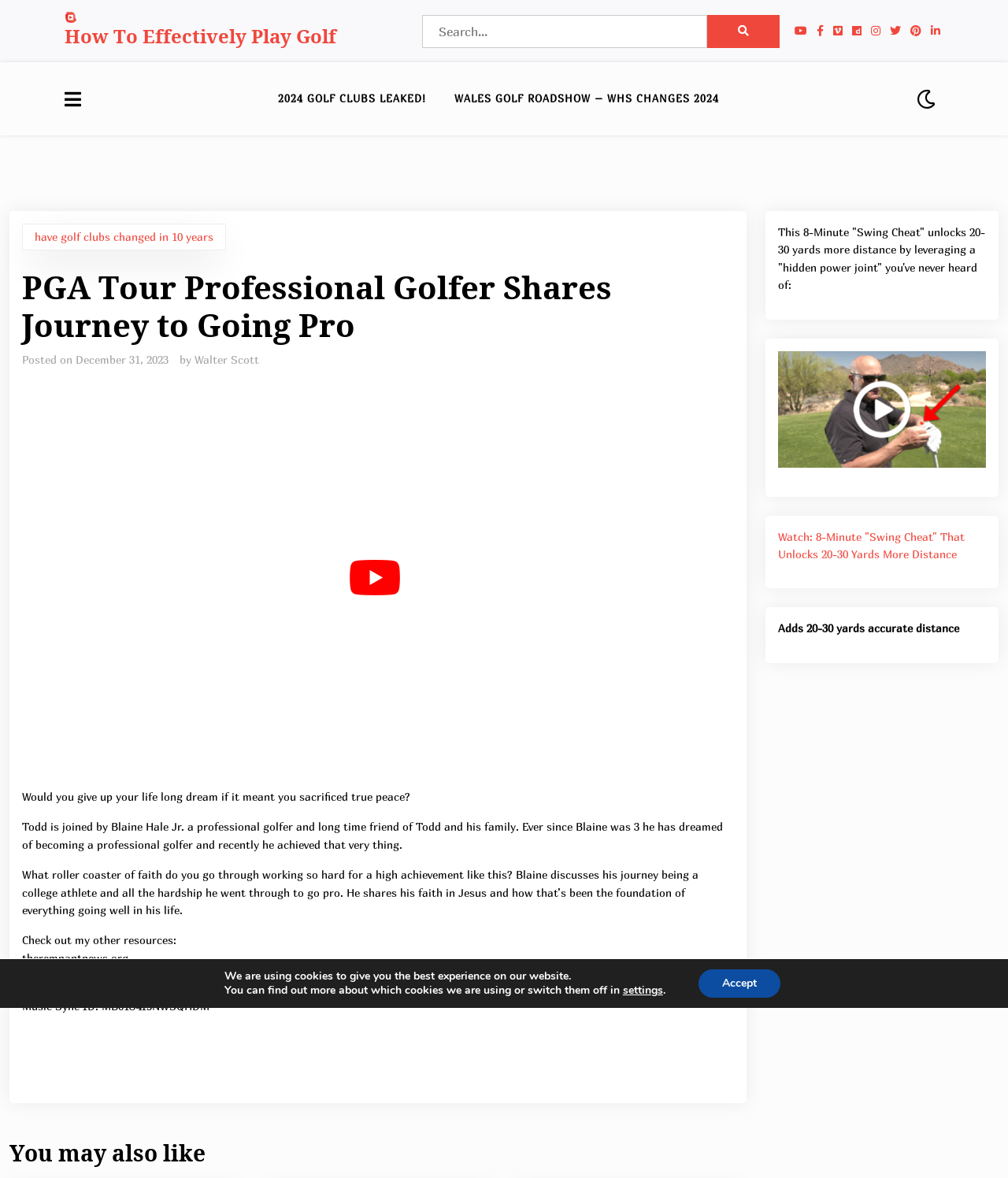Please answer the following question using a single word or phrase: 
What is the theme of the 'You may also like' section?

Golf